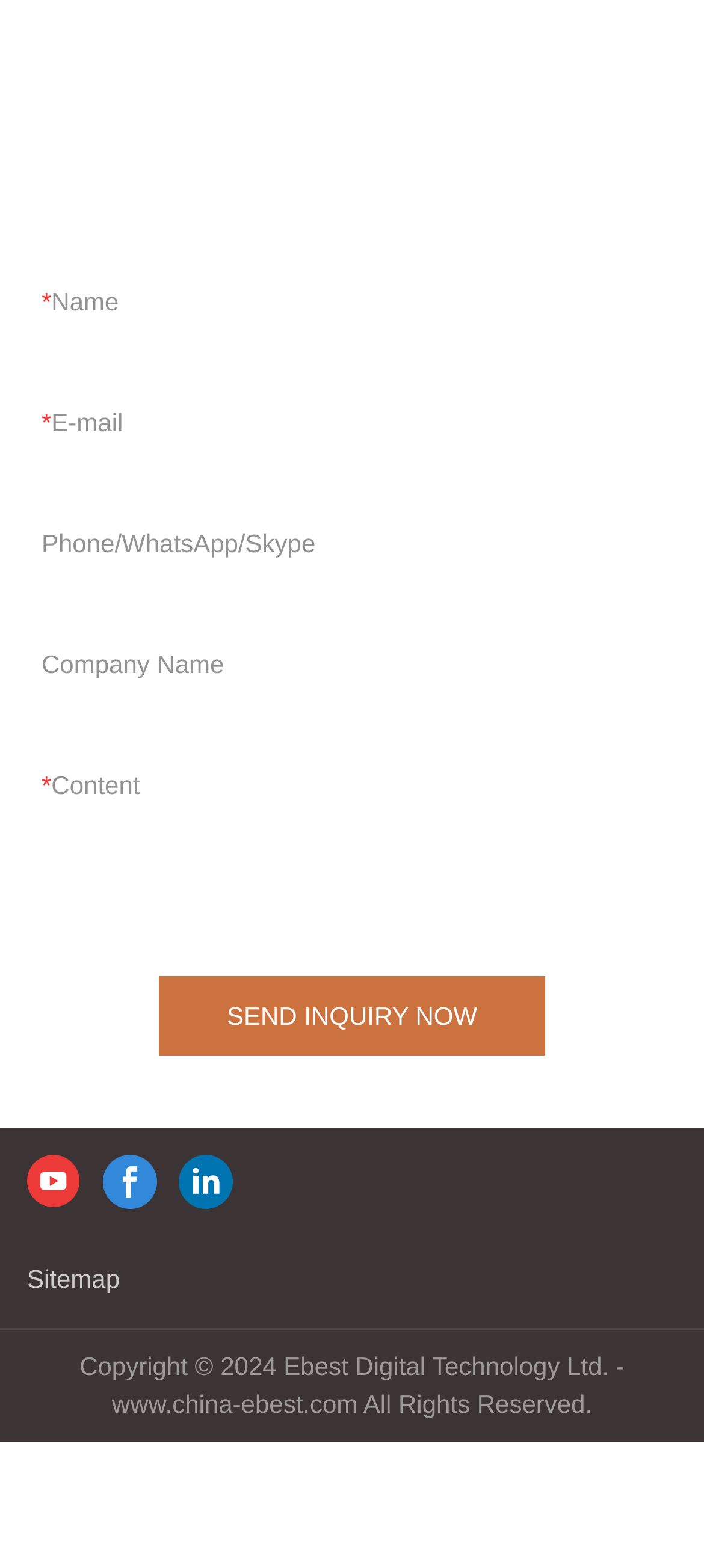How many social media links are available?
Craft a detailed and extensive response to the question.

There are three social media links available, which are youtube, facebook, and linkedin, as indicated by the list items and their corresponding links.